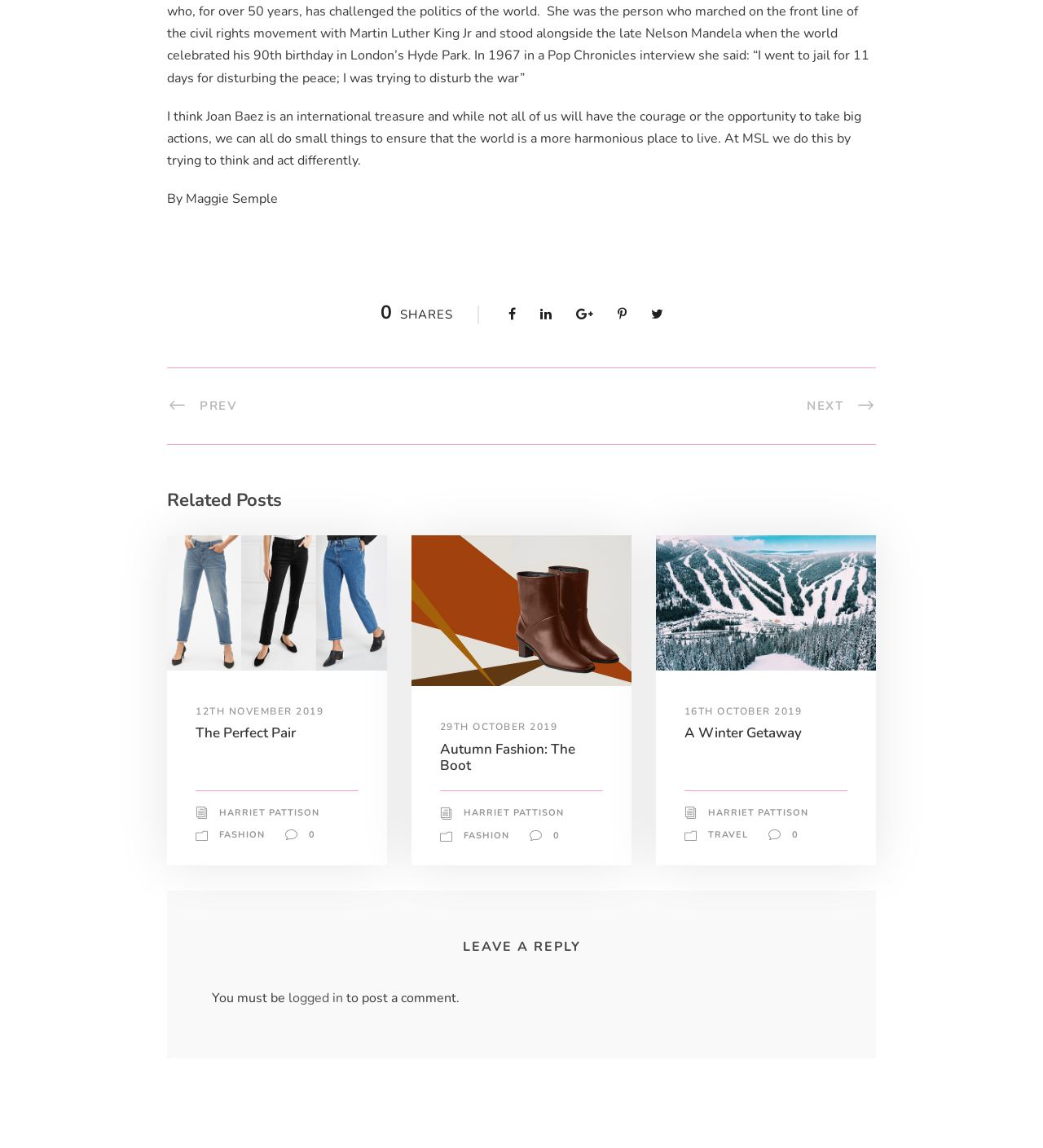How many social media sharing links are available?
Could you answer the question with a detailed and thorough explanation?

I counted the number of social media sharing links, which are represented by icons, and found 5 links.